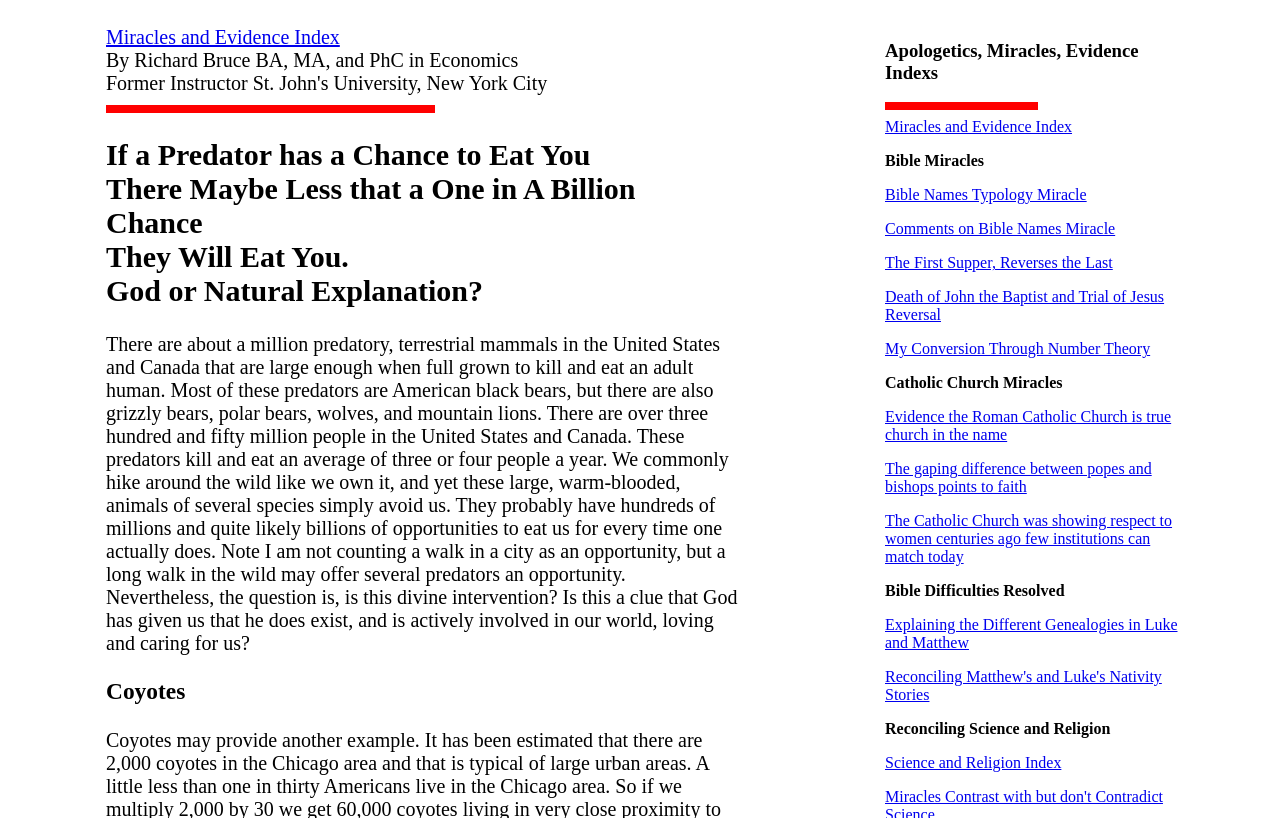Identify the bounding box coordinates of the element that should be clicked to fulfill this task: "Click on the link 'Science and Religion Index'". The coordinates should be provided as four float numbers between 0 and 1, i.e., [left, top, right, bottom].

[0.691, 0.922, 0.829, 0.943]